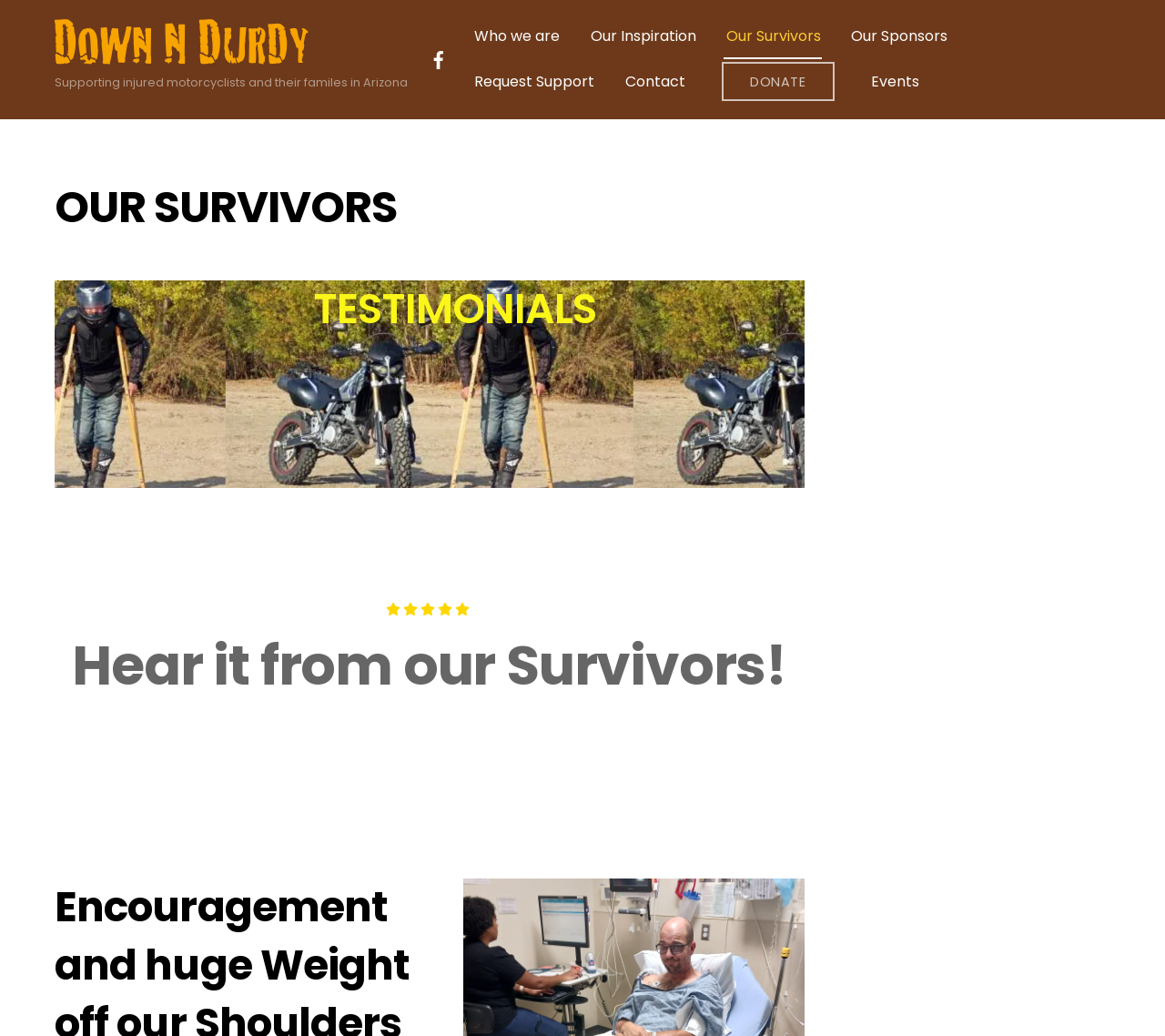Find the bounding box coordinates of the element's region that should be clicked in order to follow the given instruction: "Click on the Down N Durdy link". The coordinates should consist of four float numbers between 0 and 1, i.e., [left, top, right, bottom].

[0.047, 0.037, 0.265, 0.071]